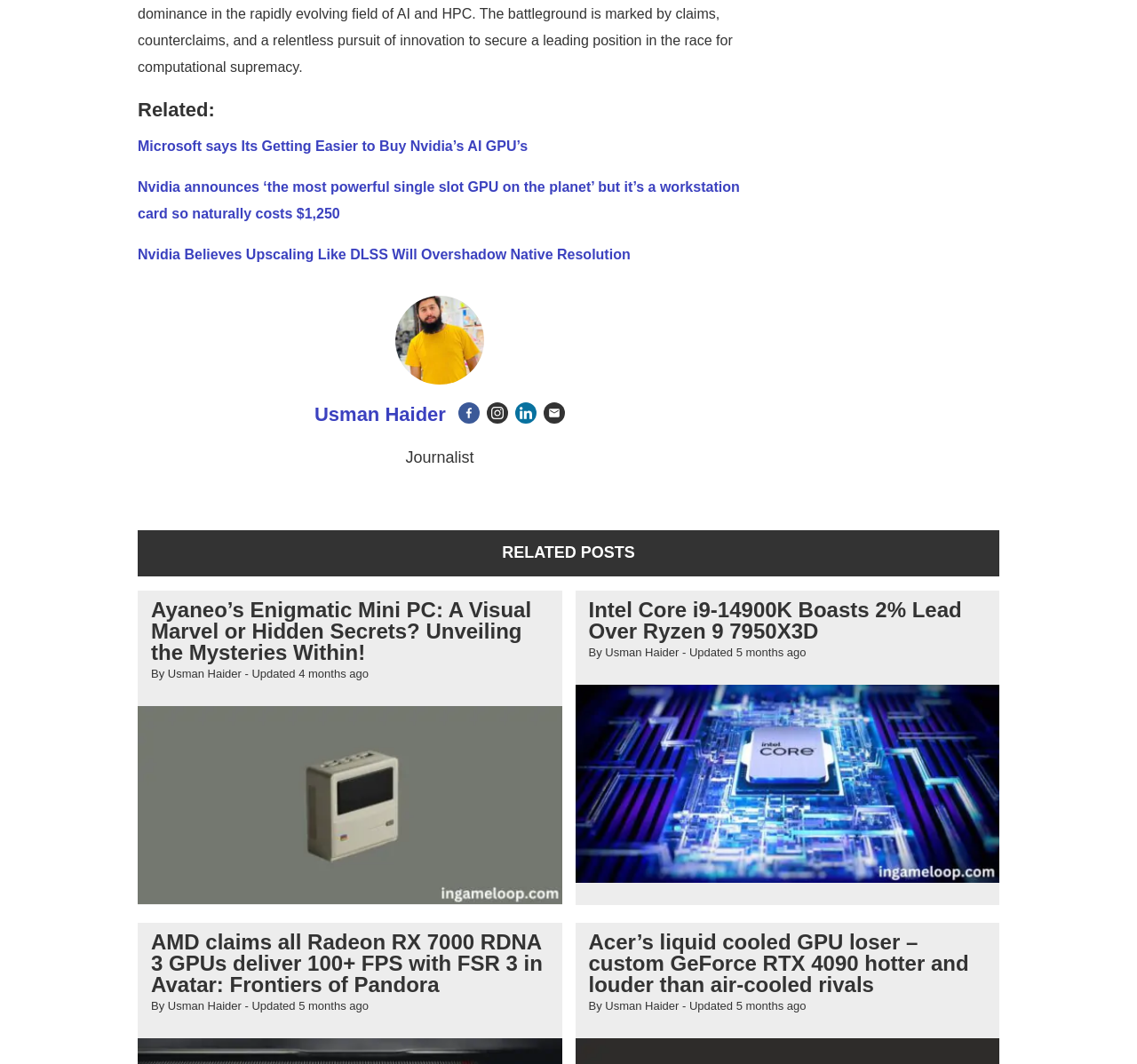How many social media links are there?
Respond to the question with a well-detailed and thorough answer.

I counted the number of social media links by looking at the links below the author's name, which include Facebook, Instagram, Linkedin, and Email.